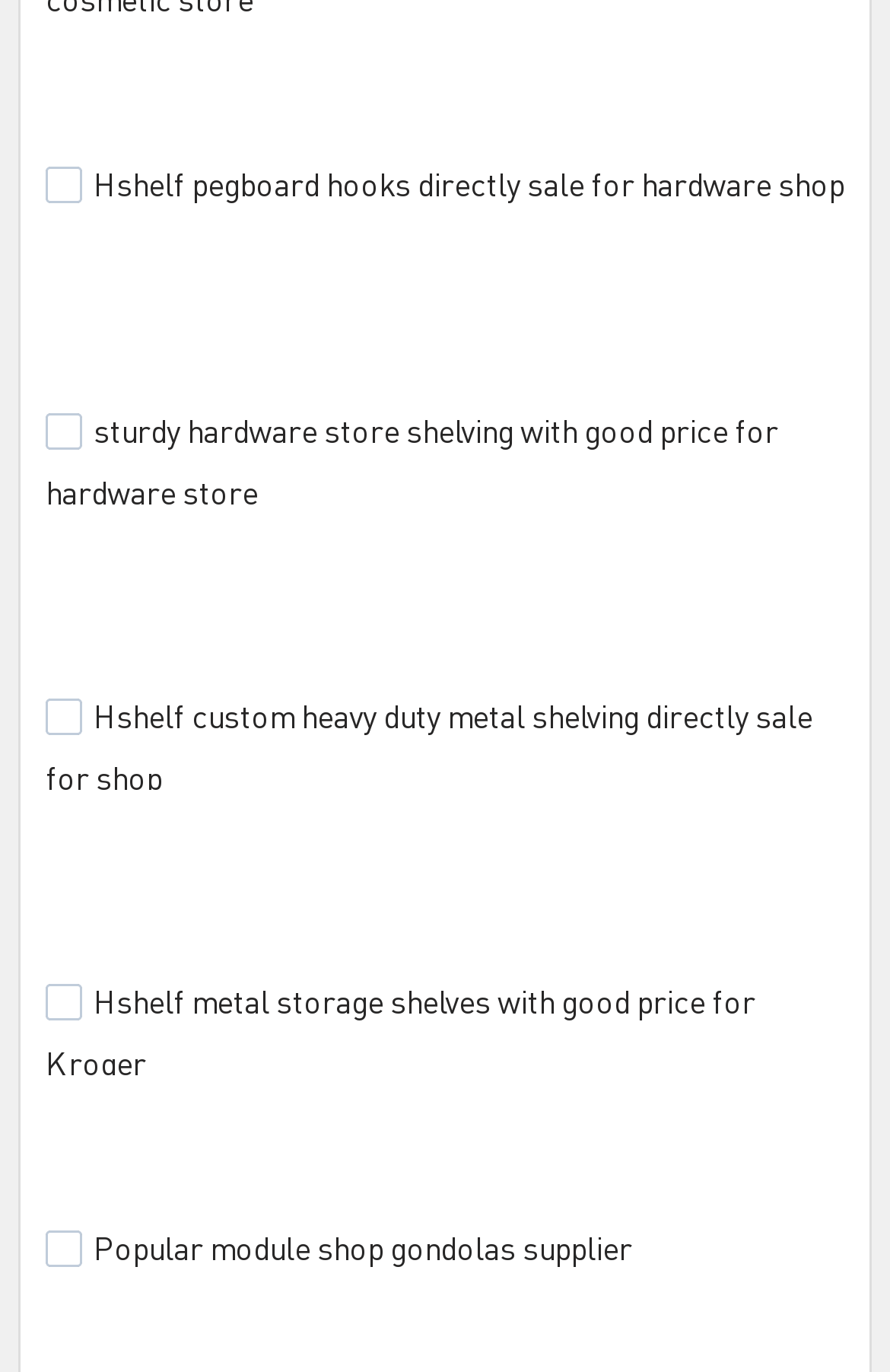Using the details from the image, please elaborate on the following question: How many products are listed on this page?

I counted the number of links with accompanying images, which are likely to be product listings. There are 7 such pairs on this page.